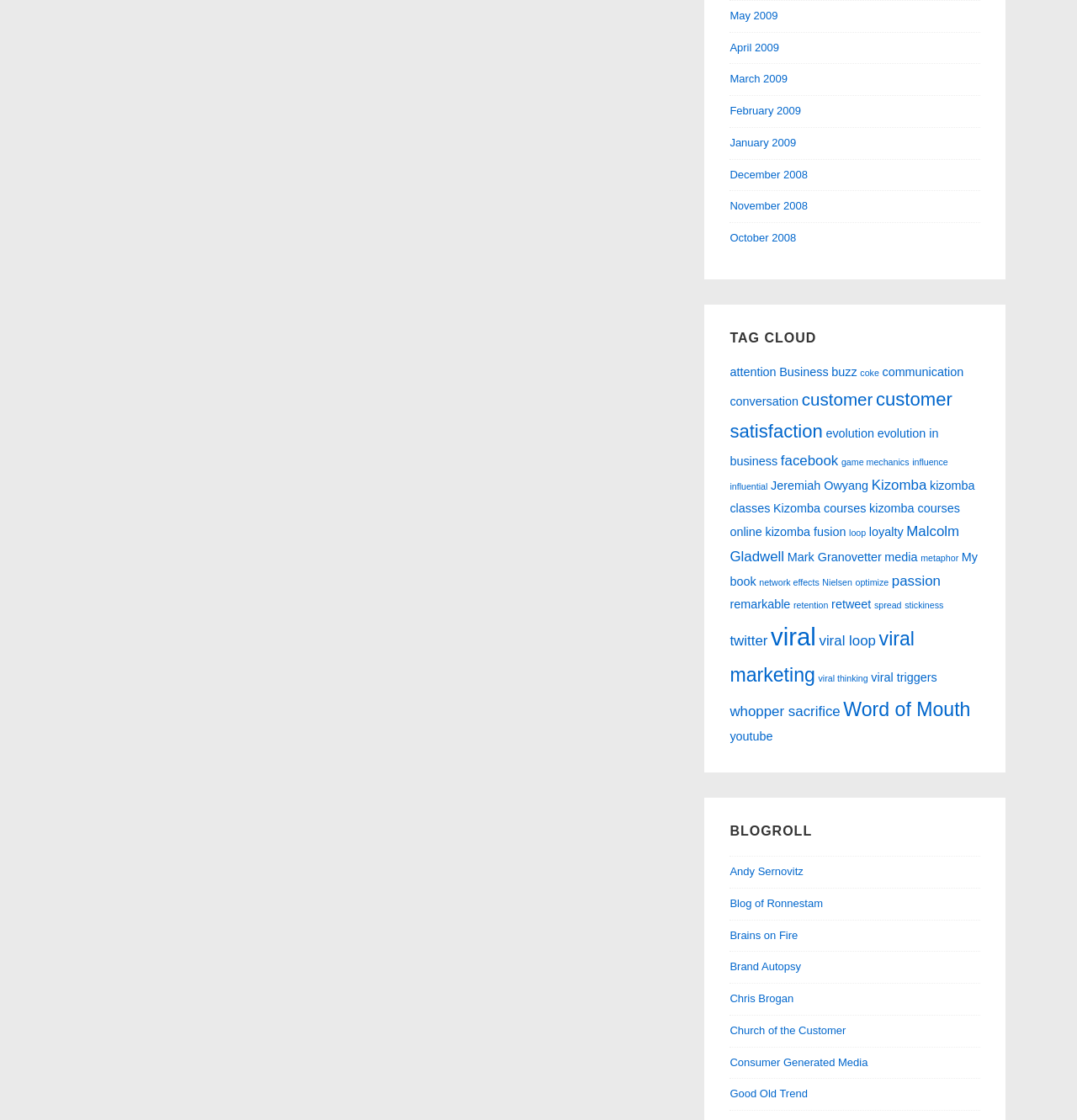Find the bounding box coordinates of the clickable area that will achieve the following instruction: "Add 'Gas Single Deck Pizza Oven 2 tray' to cart".

None